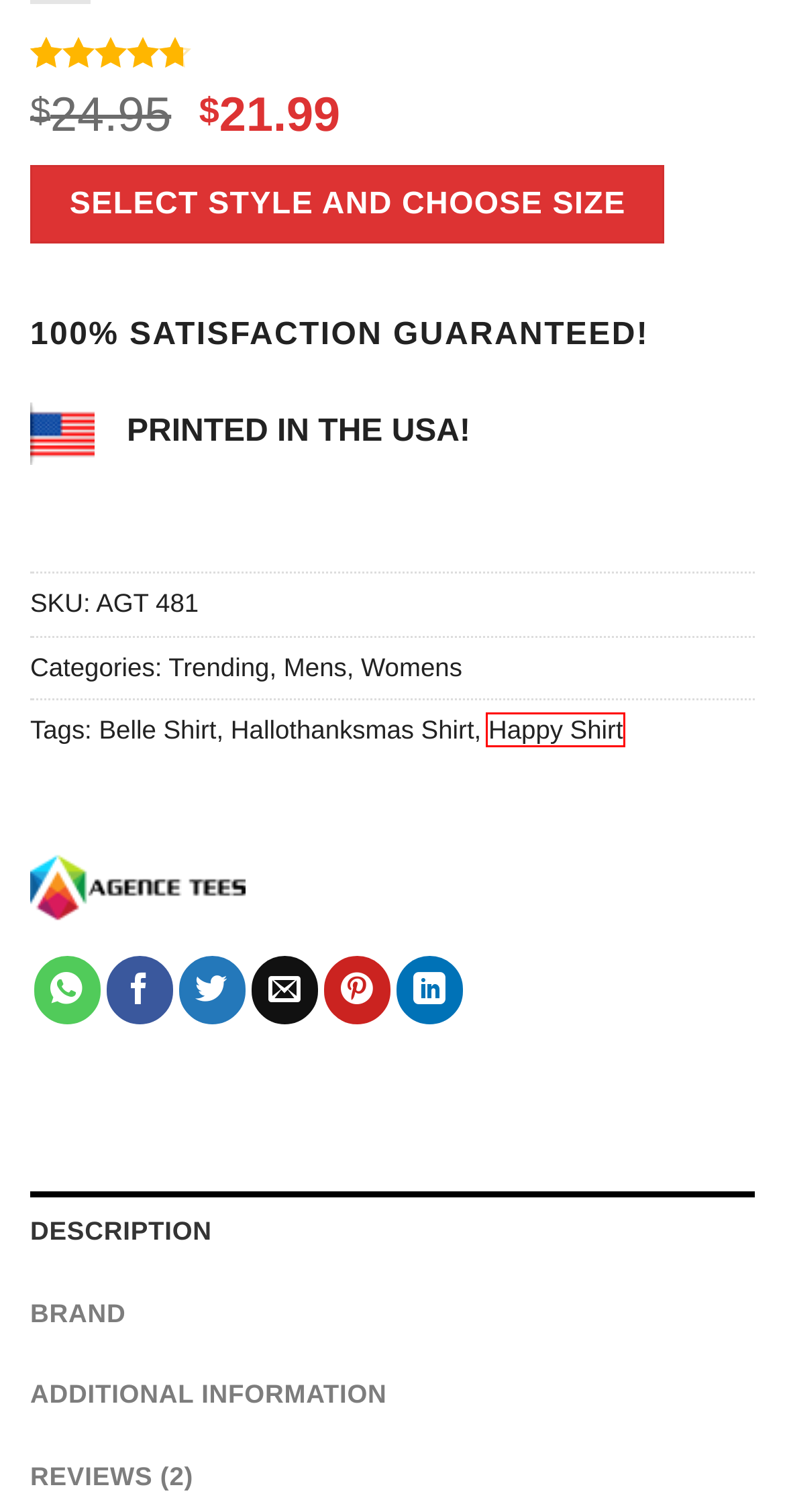Examine the screenshot of the webpage, which includes a red bounding box around an element. Choose the best matching webpage description for the page that will be displayed after clicking the element inside the red bounding box. Here are the candidates:
A. AgenceTees – Agence Tees
B. Womens - Agence Tees
C. Trending - Agence Tees
D. Happy Shirt - Agence Tees
E. Hallothanksmas Shirt - Agence Tees
F. Mens - Agence Tees
G. Belle Shirt - Agence Tees
H. Privacy Policy - Agence Tees

D